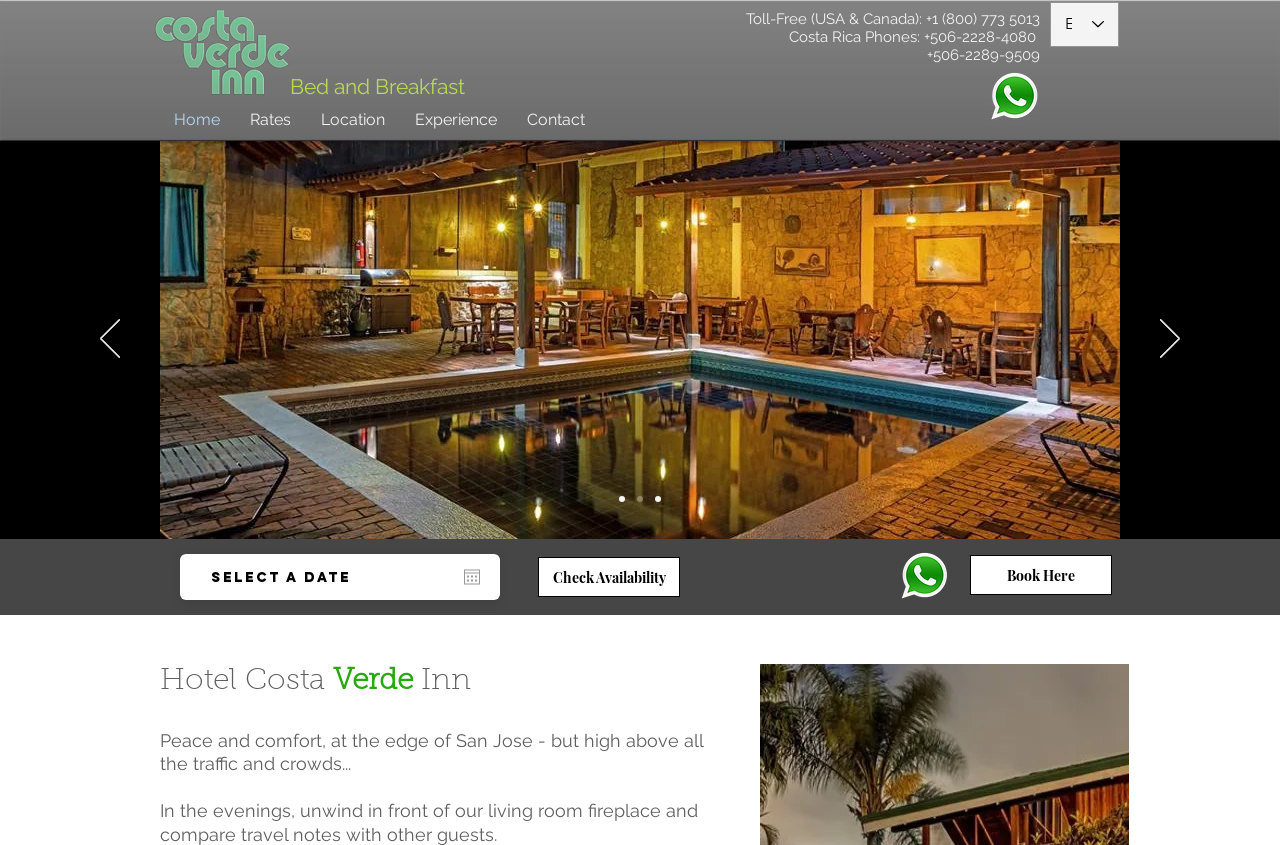How many phone numbers are listed? From the image, respond with a single word or brief phrase.

3